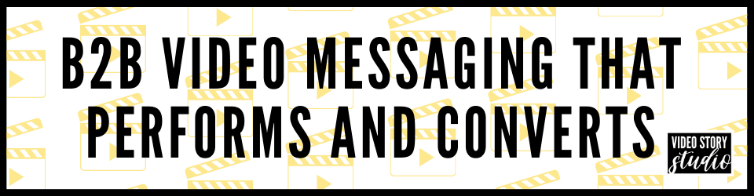Where is the logo of 'Video Story Studio' positioned?
Using the image as a reference, give an elaborate response to the question.

The design incorporates the branding of 'Video Story Studio' in a sleek logo positioned at the bottom right, reinforcing the focus on professional video messaging solutions for business-to-business communication.